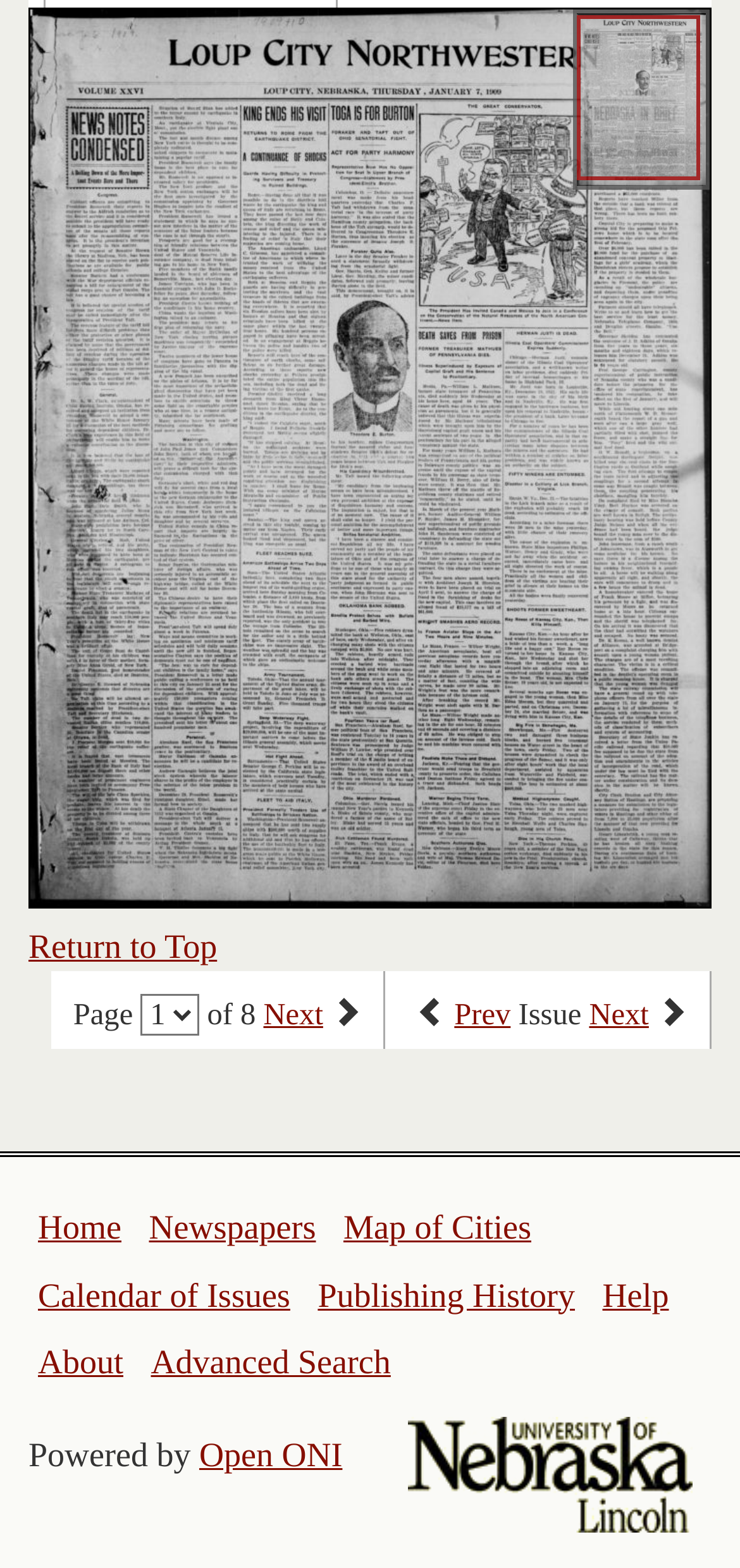Locate the bounding box for the described UI element: "Advanced Search". Ensure the coordinates are four float numbers between 0 and 1, formatted as [left, top, right, bottom].

[0.204, 0.857, 0.528, 0.881]